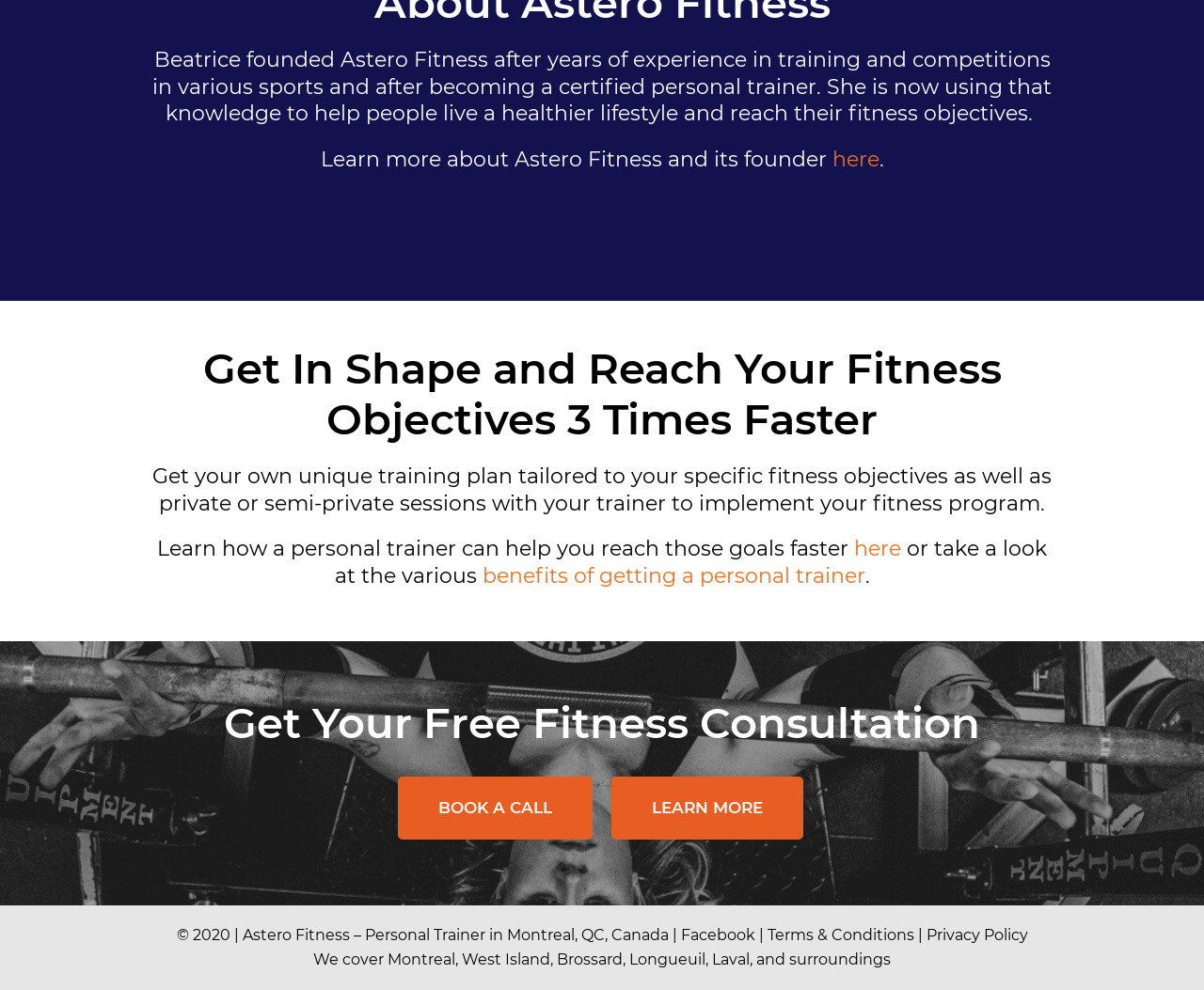What is the location where Astero Fitness provides its services?
Using the image, provide a concise answer in one word or a short phrase.

Montreal, QC, Canada